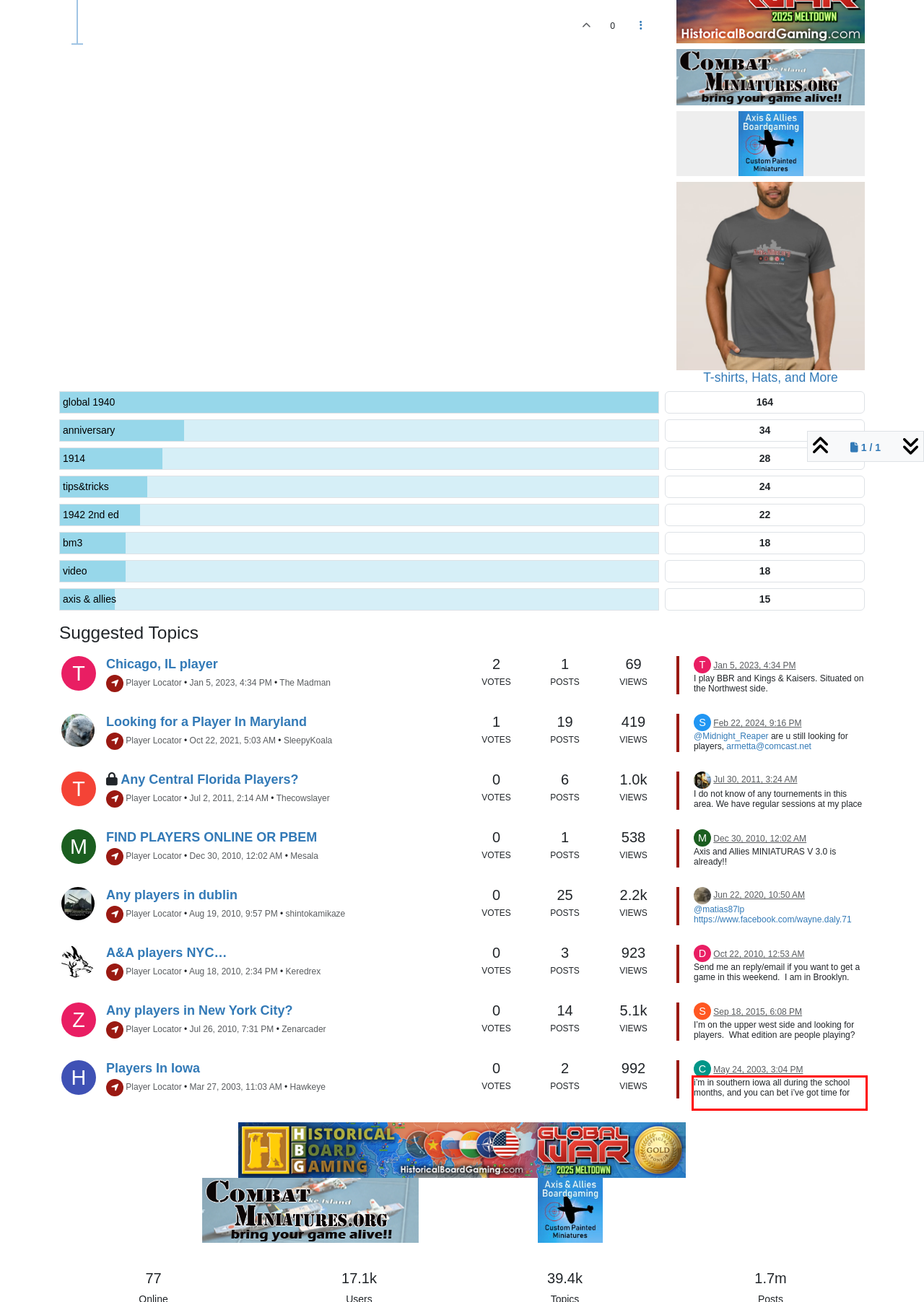Using the provided webpage screenshot, recognize the text content in the area marked by the red bounding box.

i’m in southern iowa all during the school months, and you can bet i’ve got time for more than studying… is that another cow?